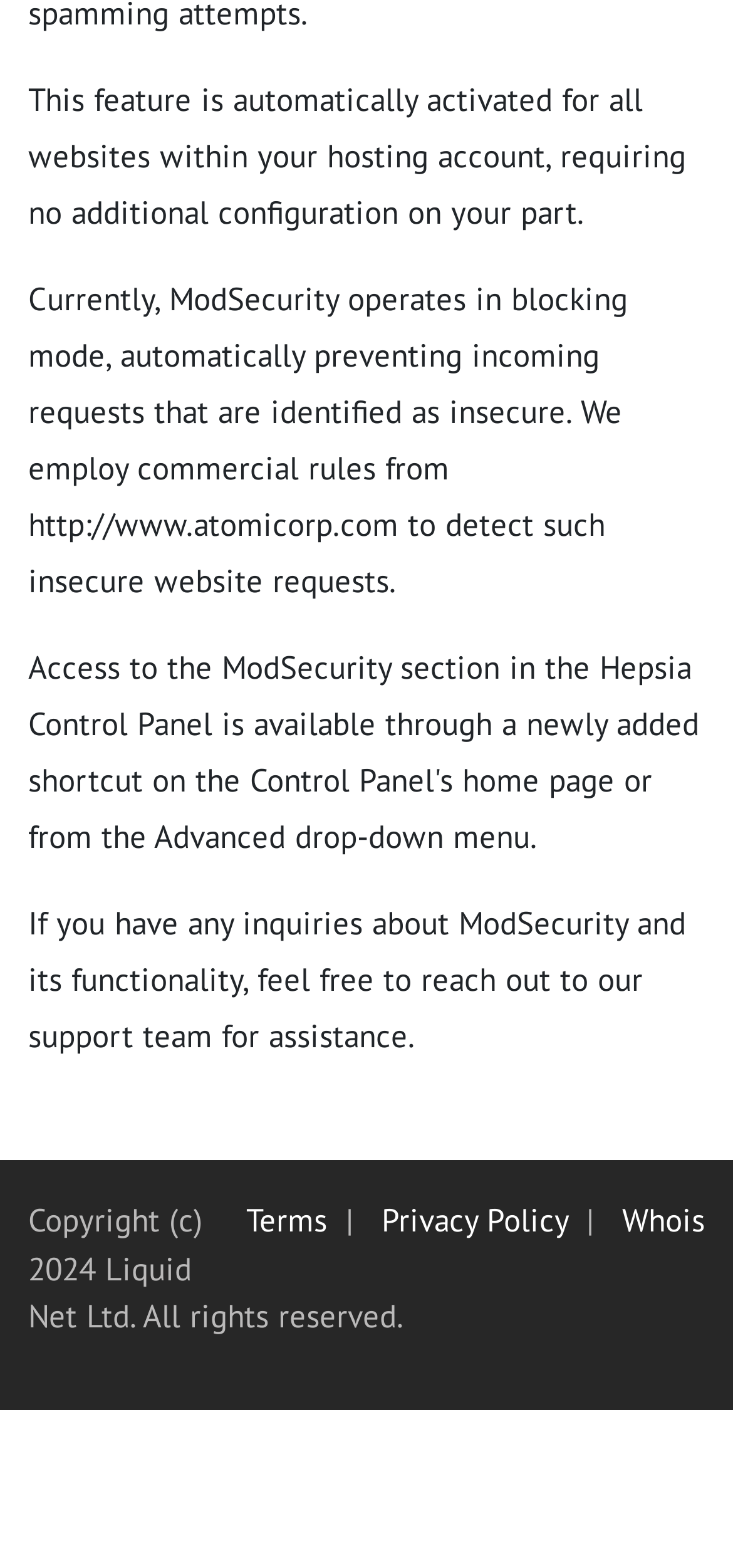What is ModSecurity's current operating mode?
Answer briefly with a single word or phrase based on the image.

Blocking mode